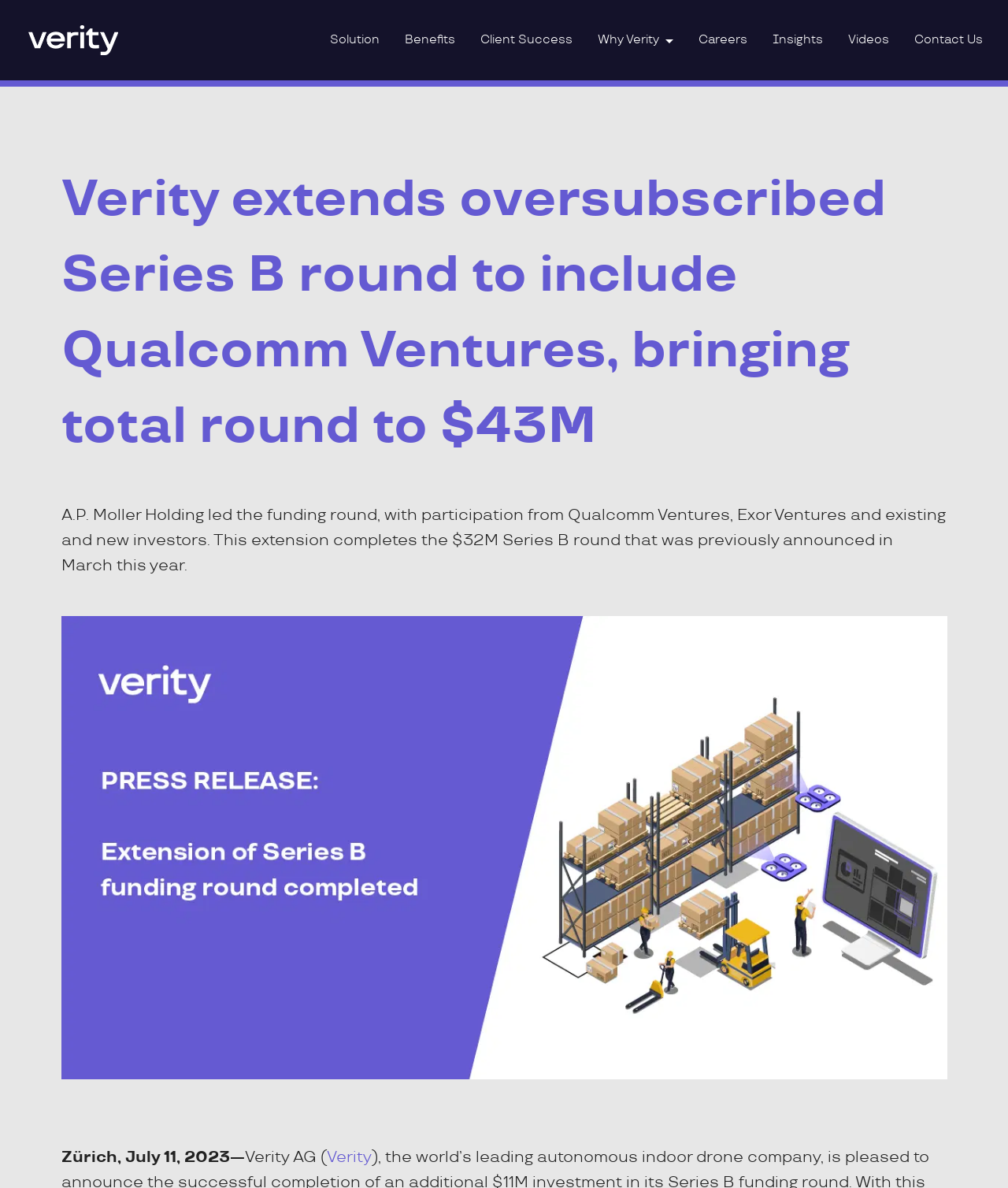Determine the bounding box coordinates for the clickable element to execute this instruction: "Contact Us". Provide the coordinates as four float numbers between 0 and 1, i.e., [left, top, right, bottom].

[0.895, 0.021, 0.988, 0.047]